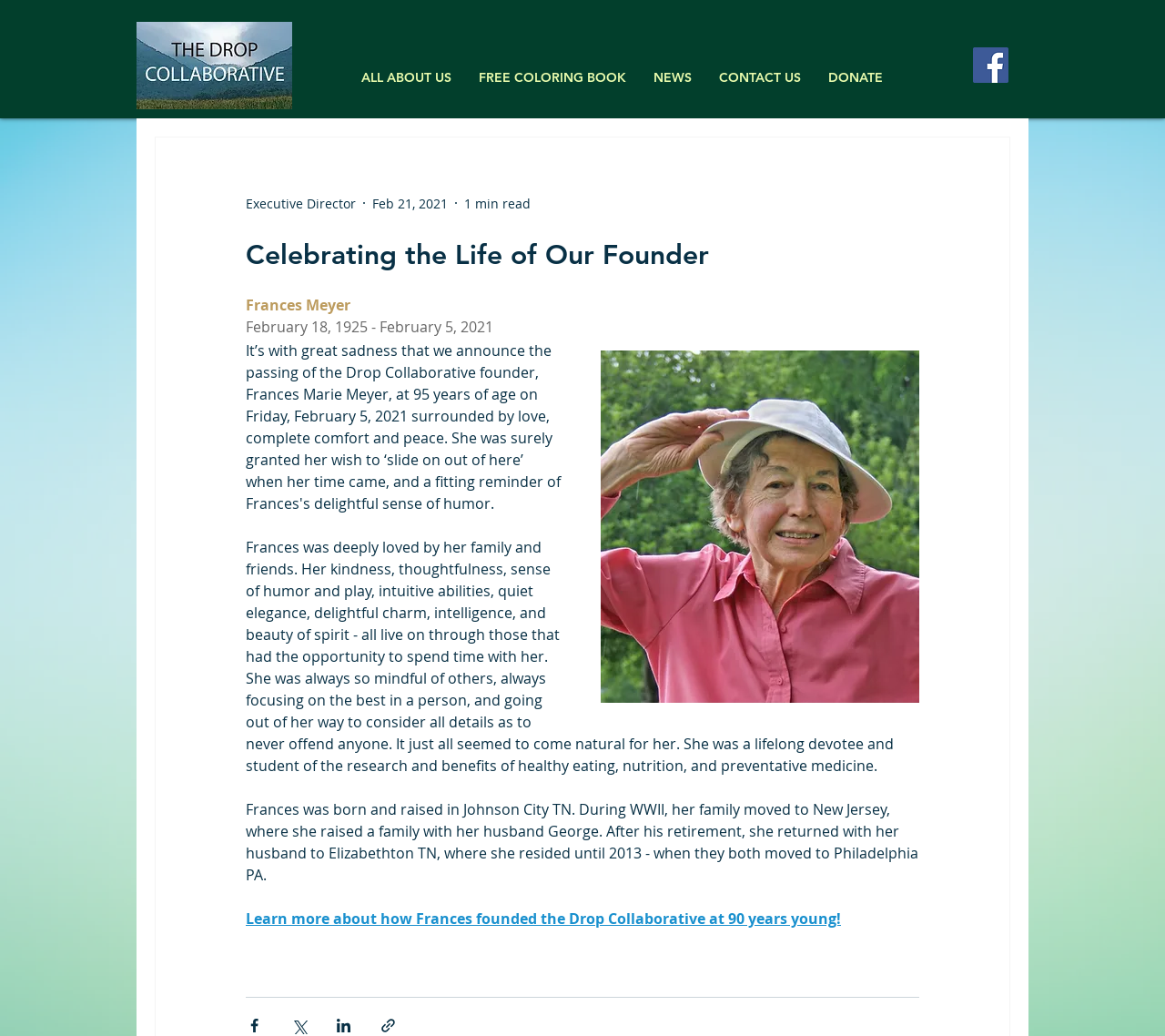Kindly determine the bounding box coordinates for the area that needs to be clicked to execute this instruction: "Go to ALL ABOUT US page".

[0.298, 0.062, 0.399, 0.088]